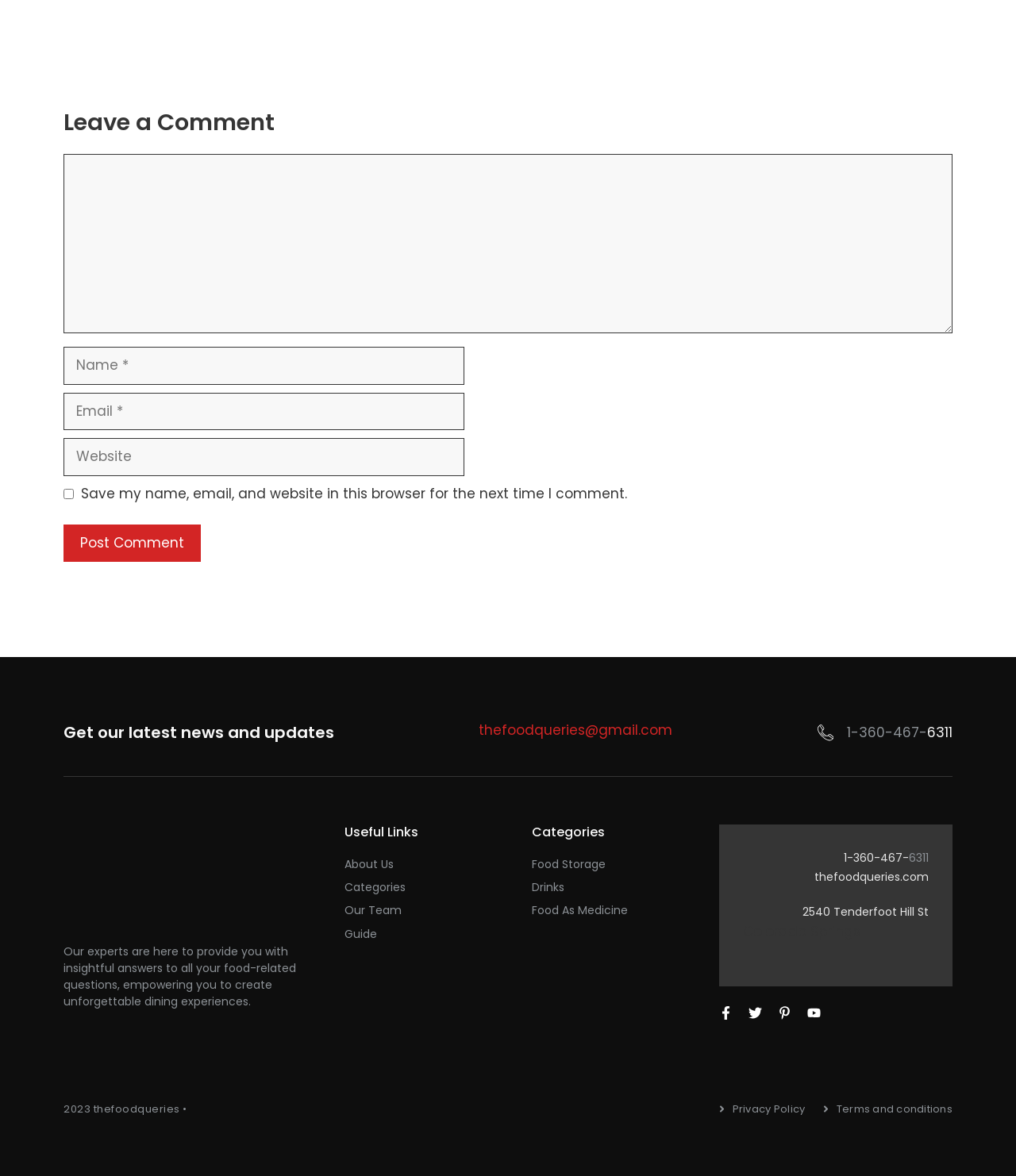Please answer the following query using a single word or phrase: 
What is the topic of the 'Food As Medicine' link?

Food